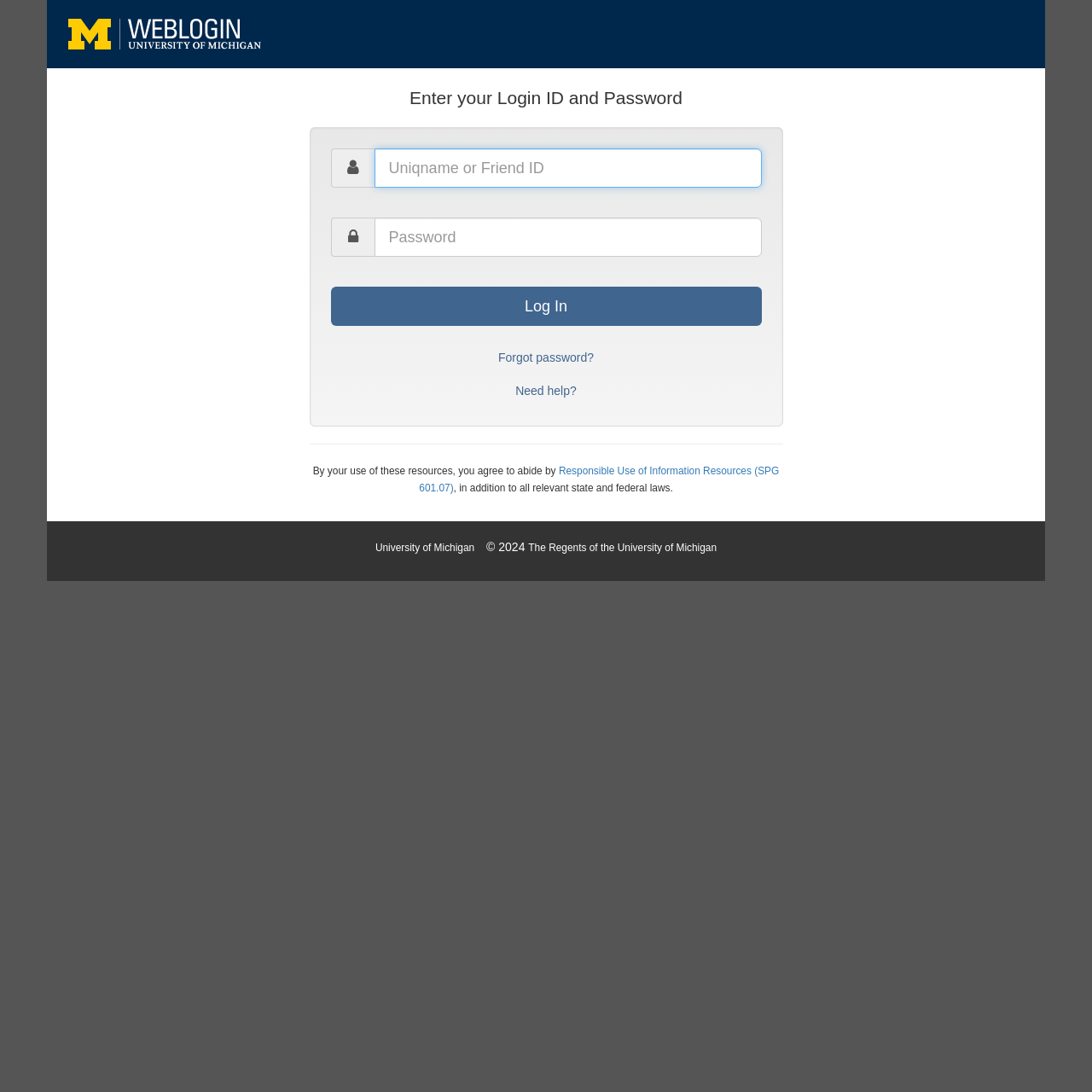Please answer the following question as detailed as possible based on the image: 
What is the function of the 'Forgot password?' button?

The 'Forgot password?' button is likely to redirect the user to a page where they can reset their password, in case they have forgotten it.